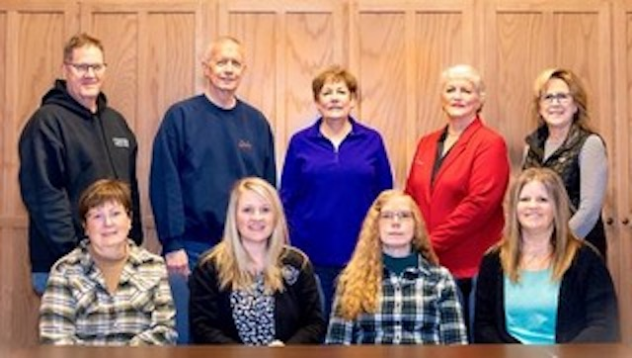Provide a brief response to the question below using a single word or phrase: 
What is the purpose of the Schoolcraft County Community Foundation?

Raising funds for future grants